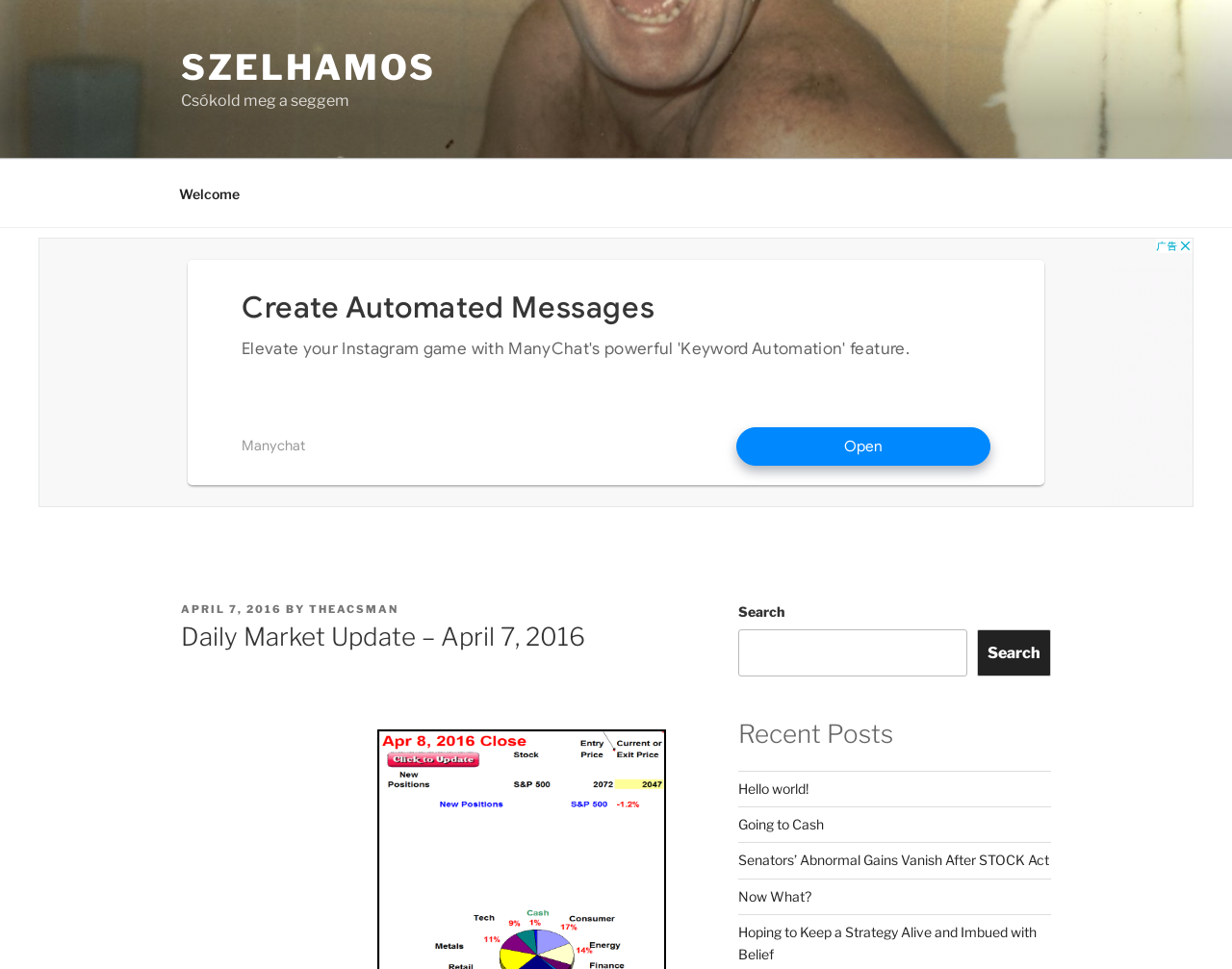Is there a search function on the webpage?
Using the image, provide a concise answer in one word or a short phrase.

Yes